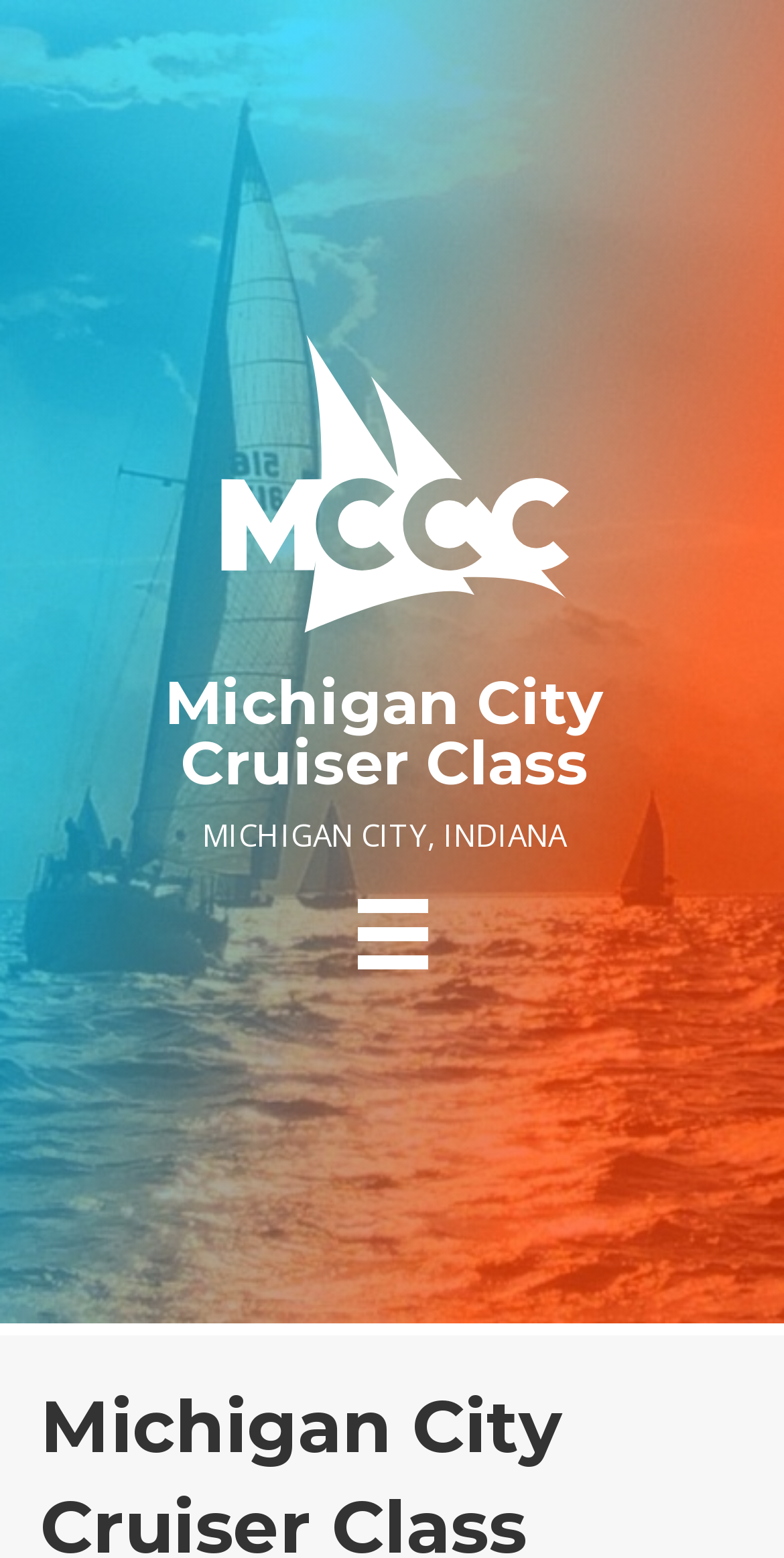What is the type of racing mentioned on the webpage?
Give a single word or phrase as your answer by examining the image.

Sailboat racing